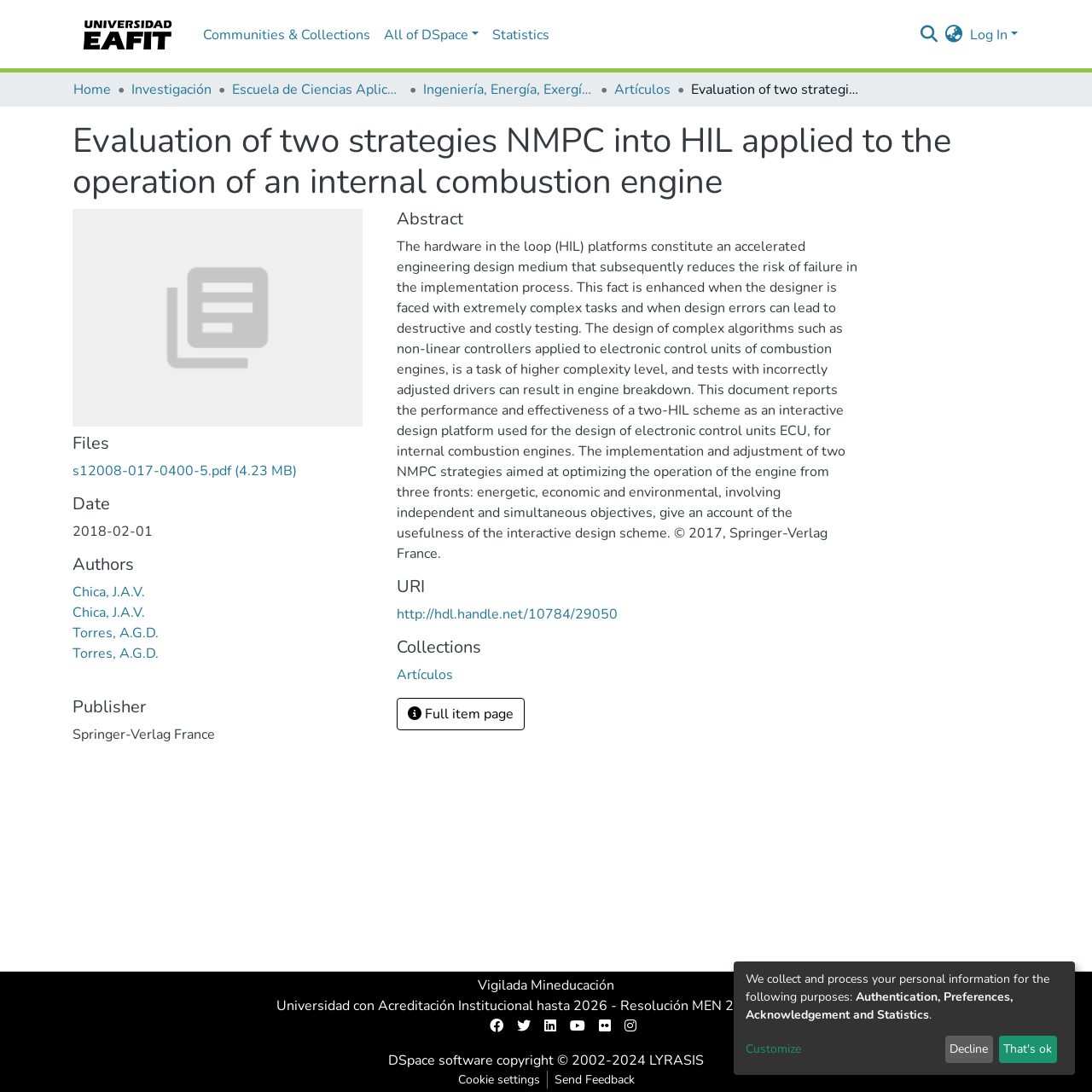Who are the authors of the article?
From the details in the image, answer the question comprehensively.

The authors of the article are listed under the 'Authors' heading, and they are Chica, J.A.V. and Torres, A.G.D.